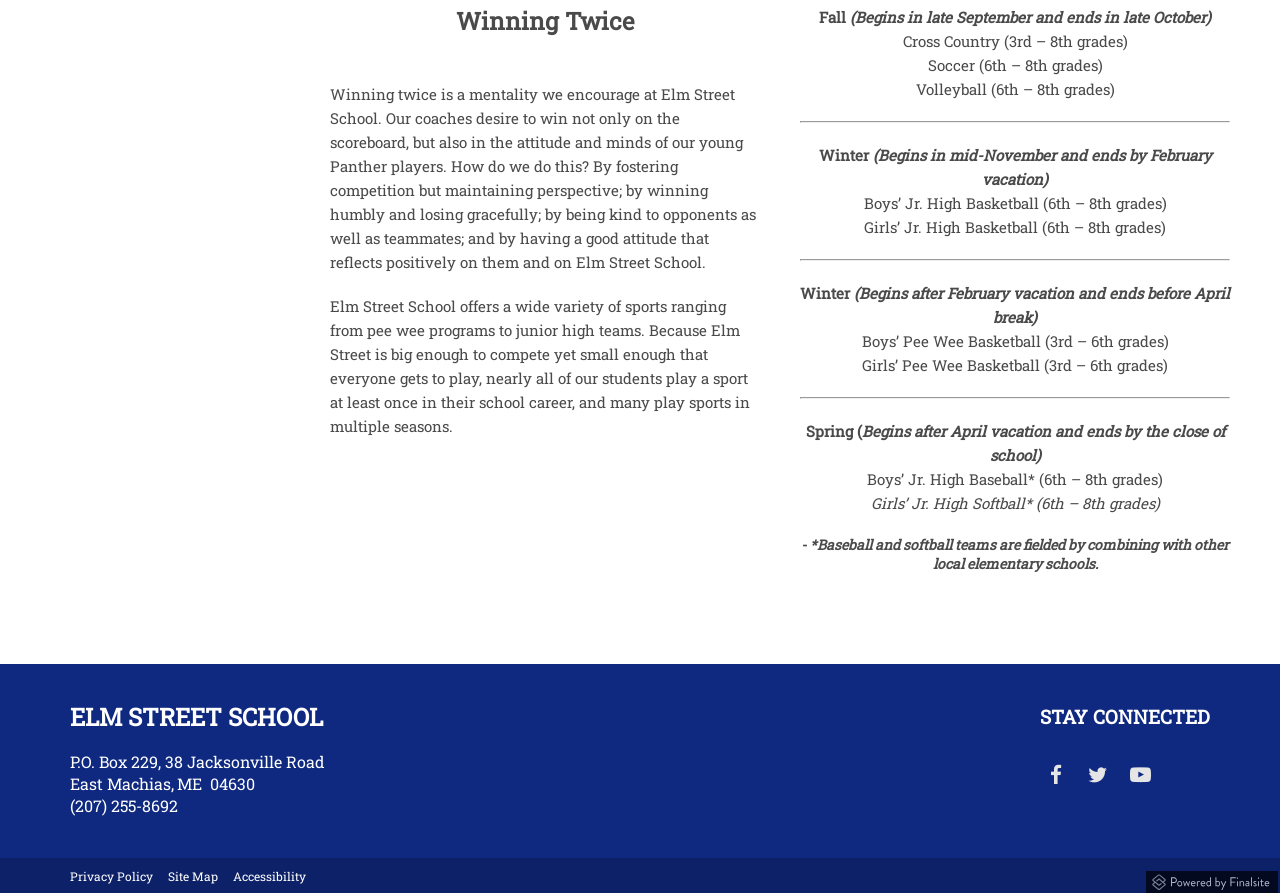Find and provide the bounding box coordinates for the UI element described with: "Facebook(opens in new window/tab)".

[0.812, 0.848, 0.838, 0.884]